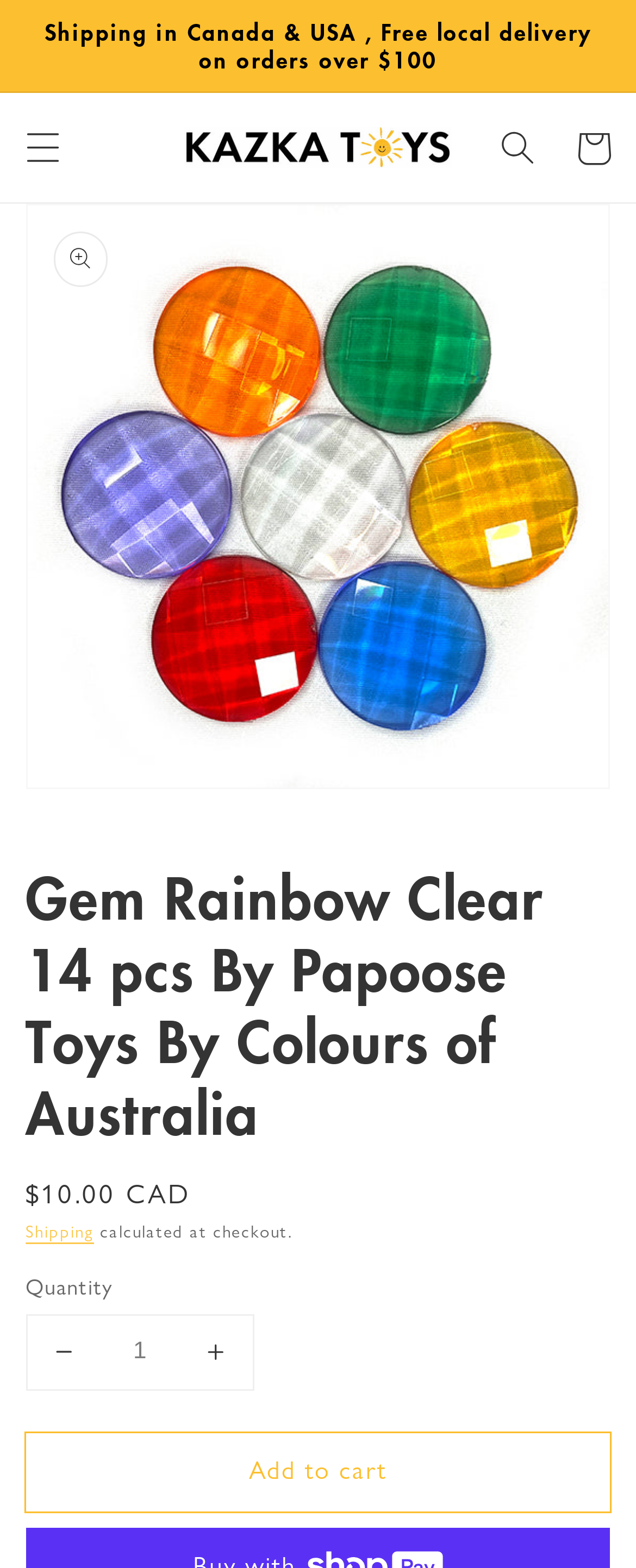Show me the bounding box coordinates of the clickable region to achieve the task as per the instruction: "Open the menu".

[0.008, 0.07, 0.127, 0.118]